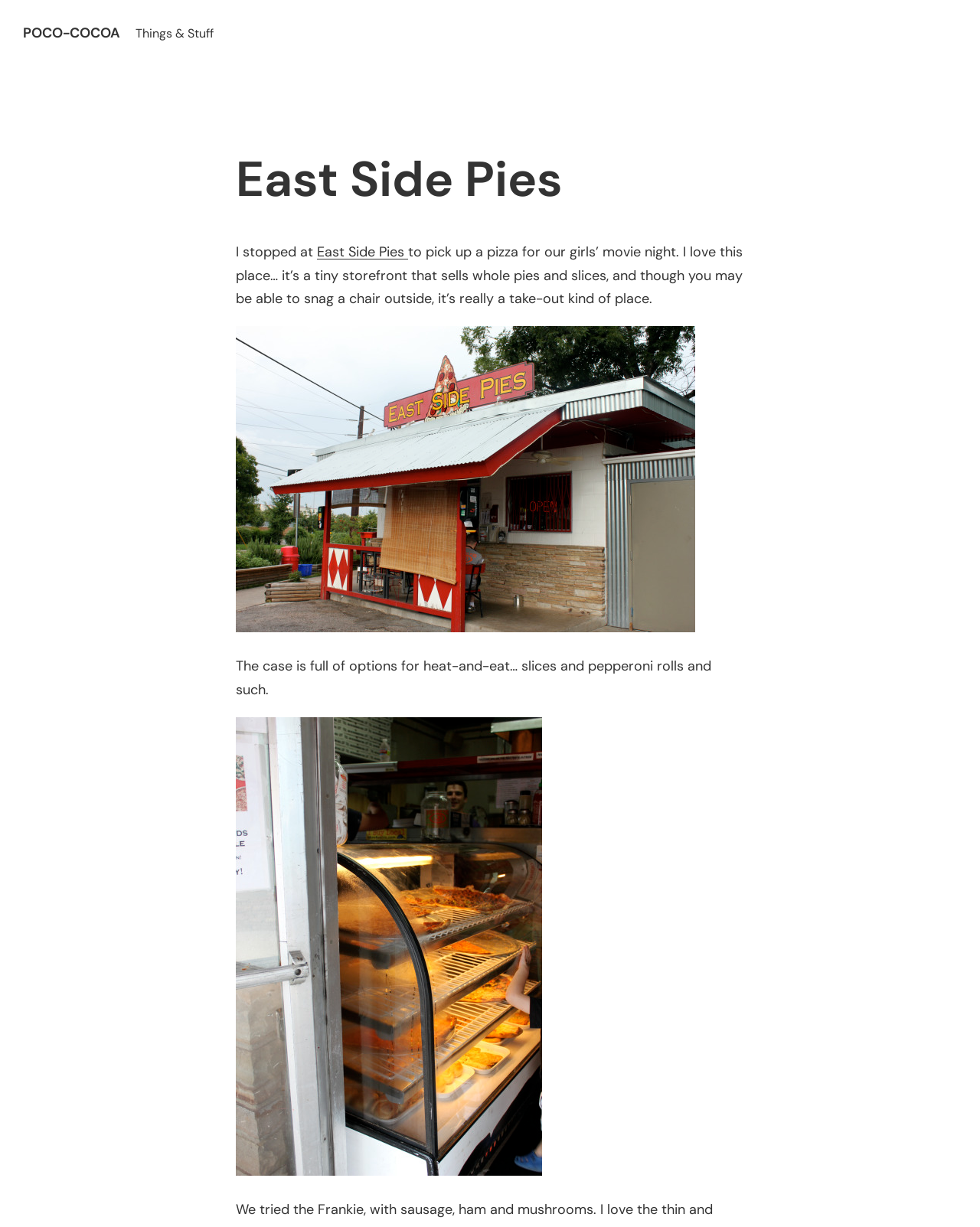Locate the bounding box of the UI element described by: "April 2014" in the given webpage screenshot.

None